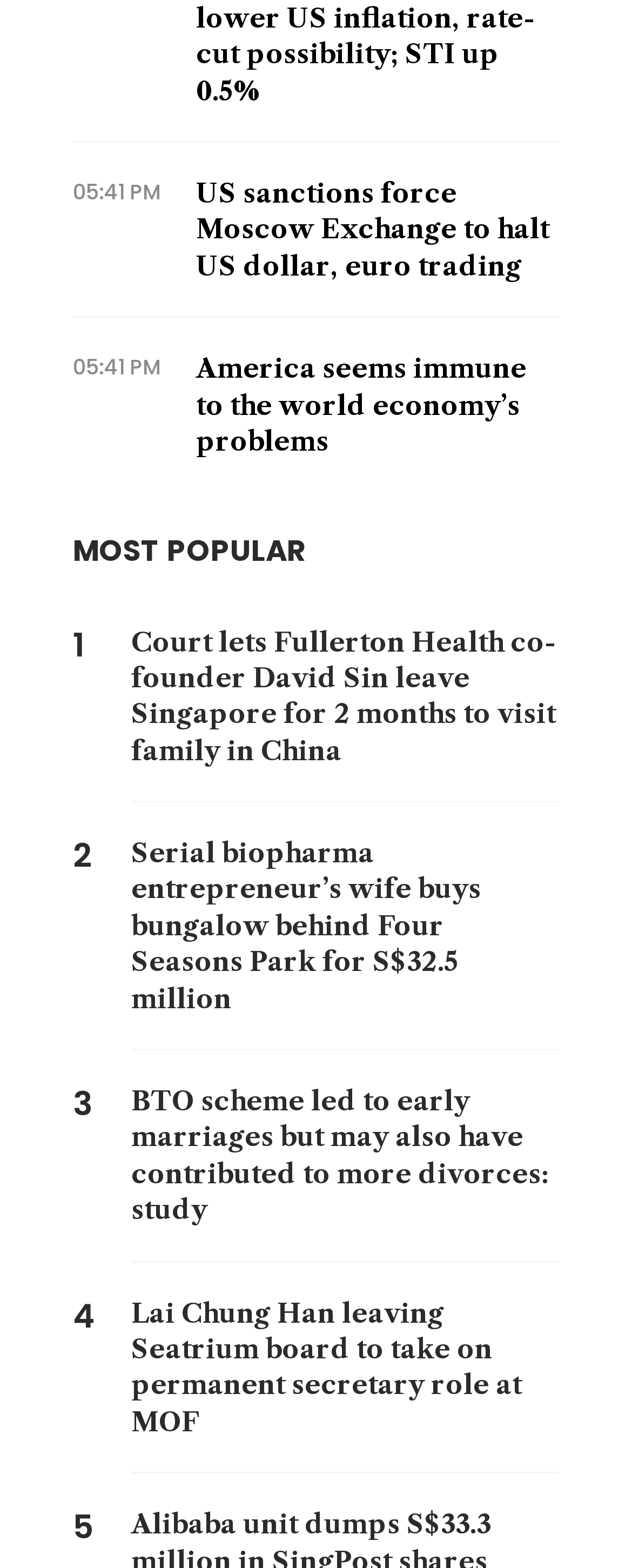Identify the bounding box for the described UI element: "title="Subscribe to Epaper"".

[0.908, 0.605, 0.969, 0.647]